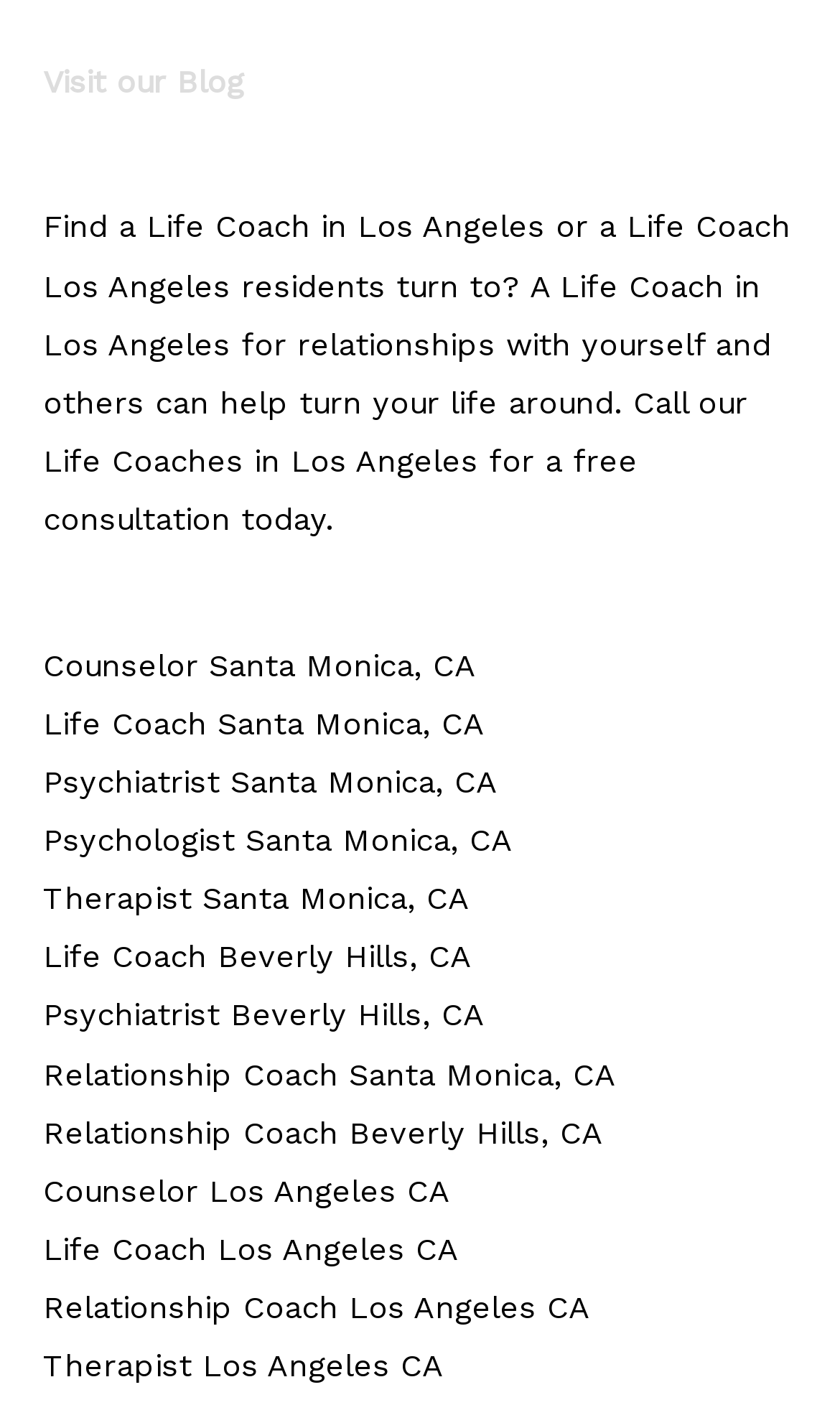Please identify the bounding box coordinates of the element that needs to be clicked to perform the following instruction: "Visit our blog".

[0.051, 0.044, 0.29, 0.071]